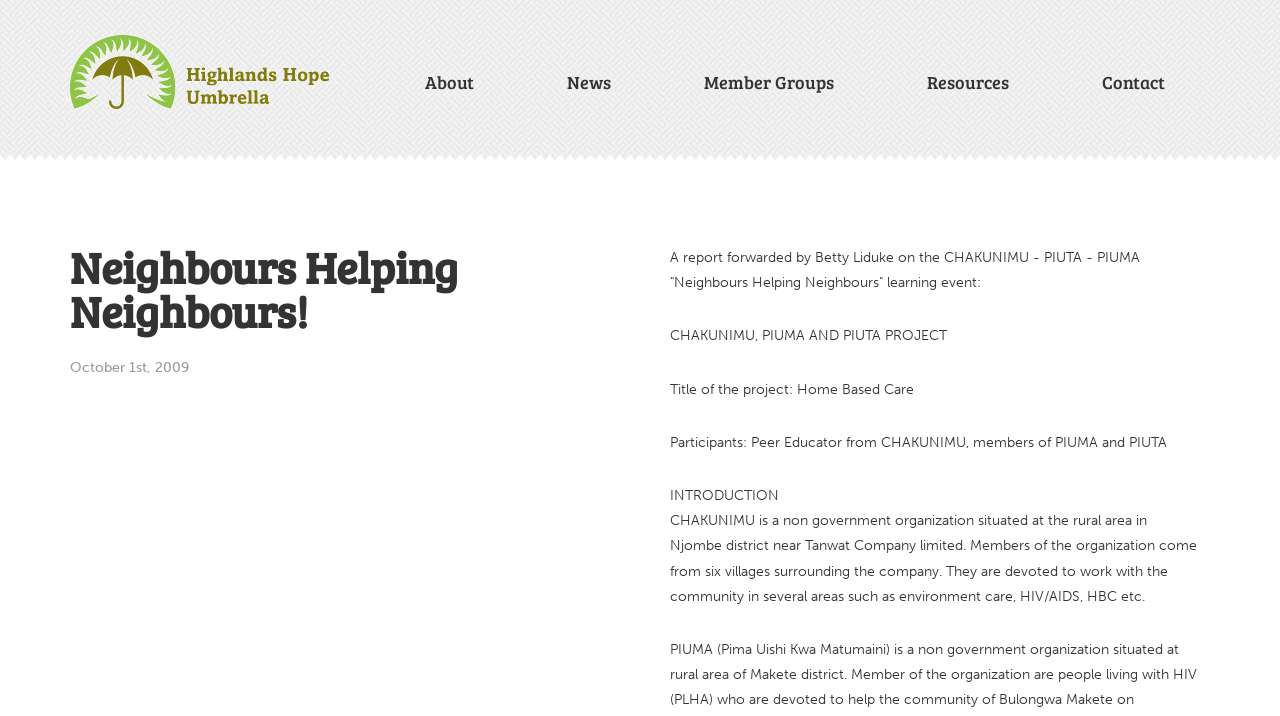What is the title of the project mentioned?
Using the information from the image, answer the question thoroughly.

The title of the project can be found in the static text element that reads 'Title of the project: Home Based Care'. This element is located in the main content section of the webpage, below the heading 'Neighbours Helping Neighbours!'.